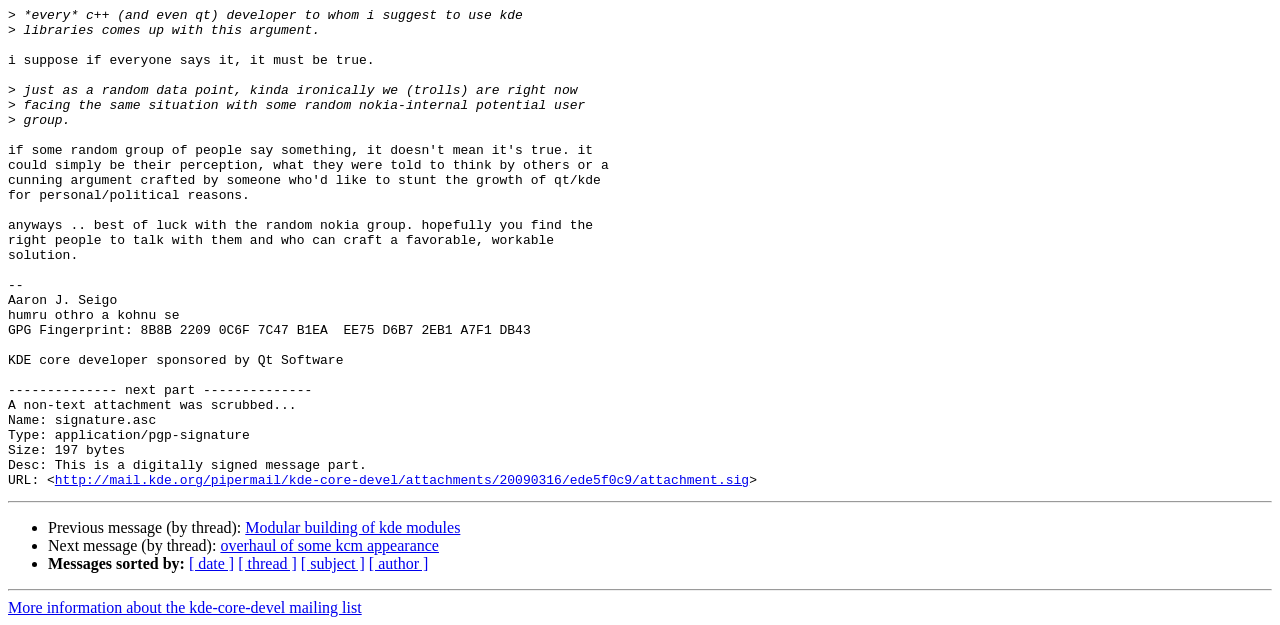Give a one-word or short phrase answer to this question: 
What is the topic of the conversation?

KDE development